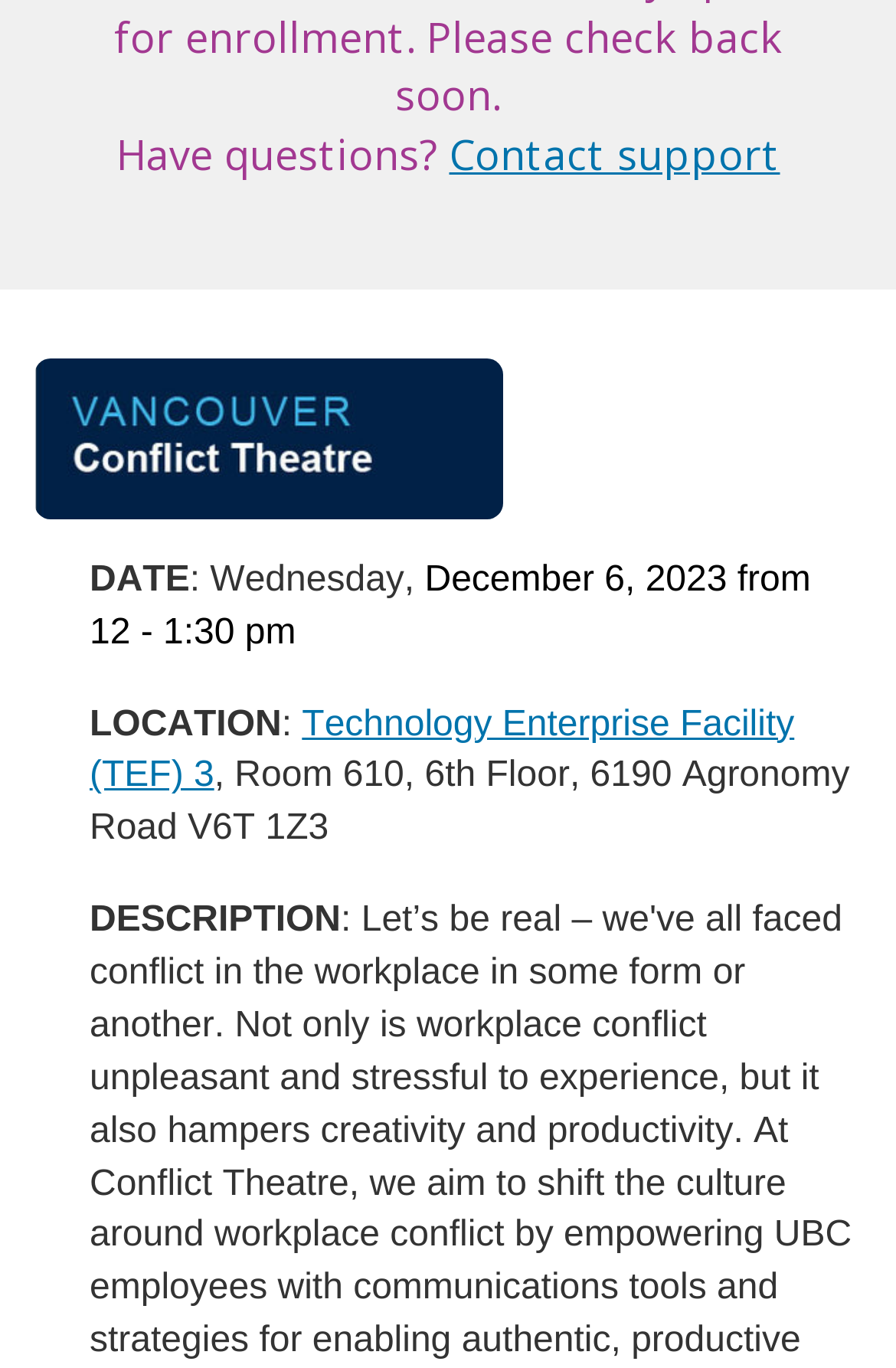What time does the event start?
Kindly offer a detailed explanation using the data available in the image.

I found the start time of the event by looking at the 'DATE' section on the webpage, which specifies the time as 'from 12 - 1:30 pm'.